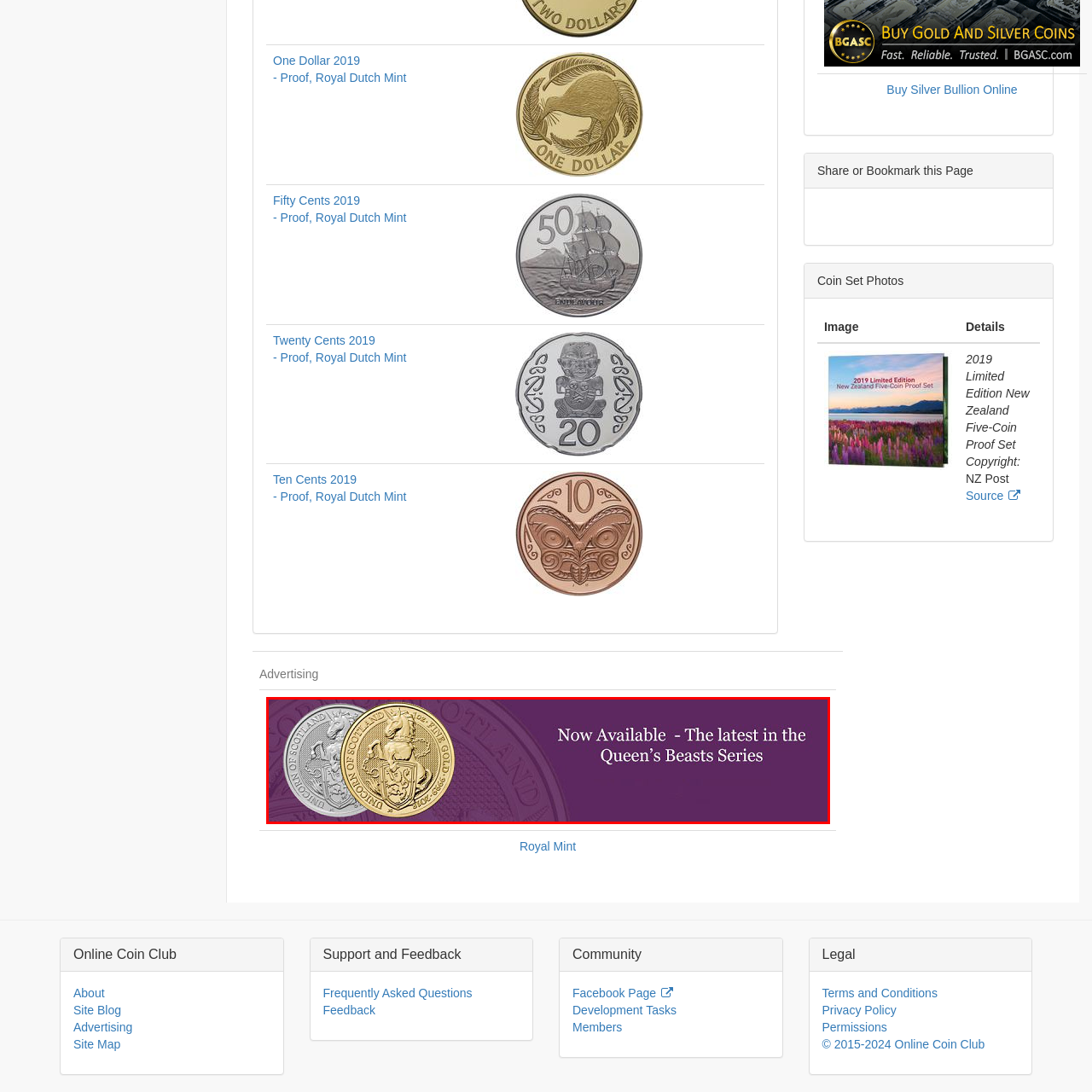What is the purpose of the banner?
Please examine the image within the red bounding box and provide your answer using just one word or phrase.

To announce the release of coins